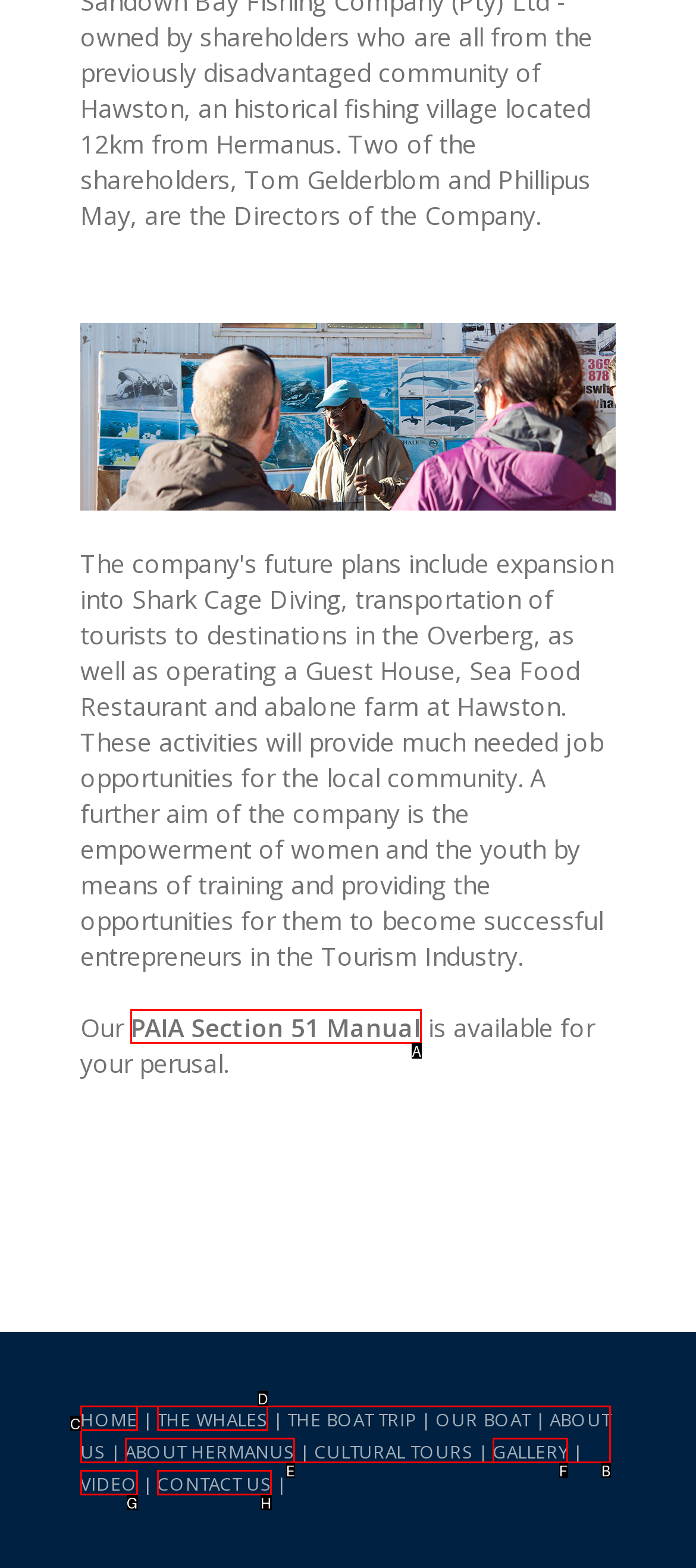Select the HTML element that corresponds to the description: aria-label="Open Search Bar". Reply with the letter of the correct option.

None